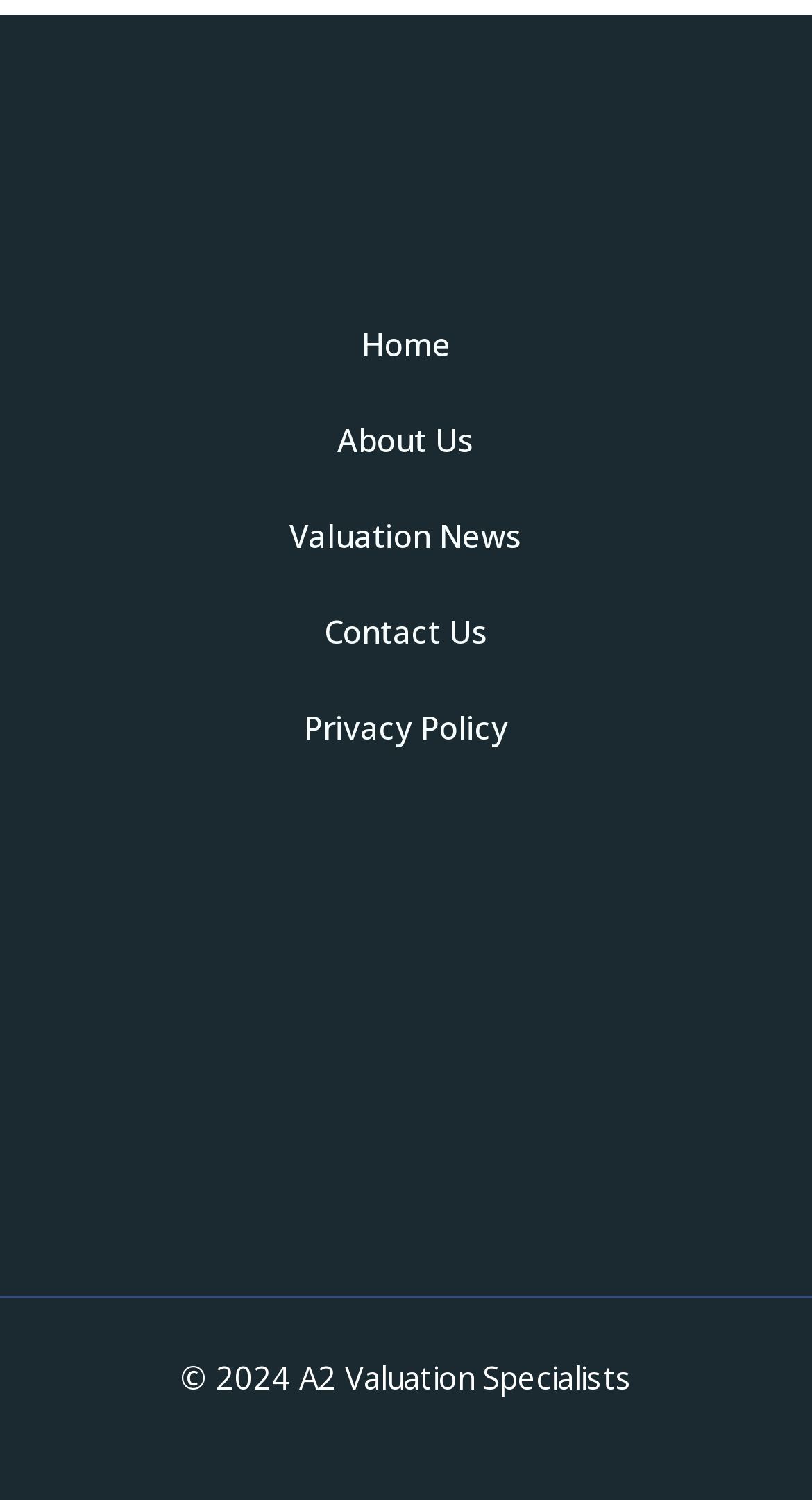Is there a link to the API?
Use the image to answer the question with a single word or phrase.

Yes